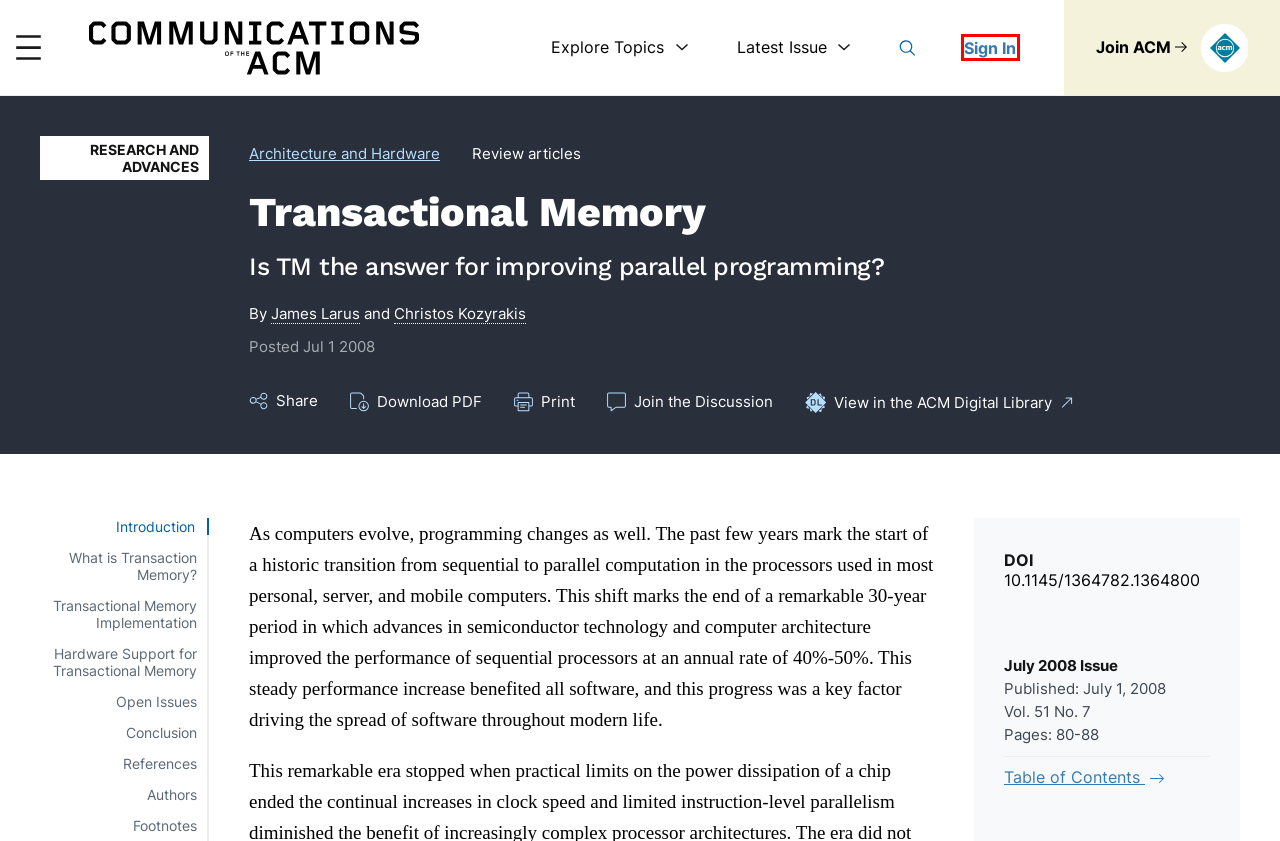Observe the screenshot of a webpage with a red bounding box highlighting an element. Choose the webpage description that accurately reflects the new page after the element within the bounding box is clicked. Here are the candidates:
A. Communications of the ACM
B. Join ACM and Shape the Future of Computing – Communications of the ACM
C. Research and Advances – Communications of the ACM
D. Practice – Communications of the ACM
E. Login
F. Security and Privacy – Communications of the ACM
G. Transactional memory | Communications of the ACM
H. Christos Kozyrakis – Communications of the ACM

E